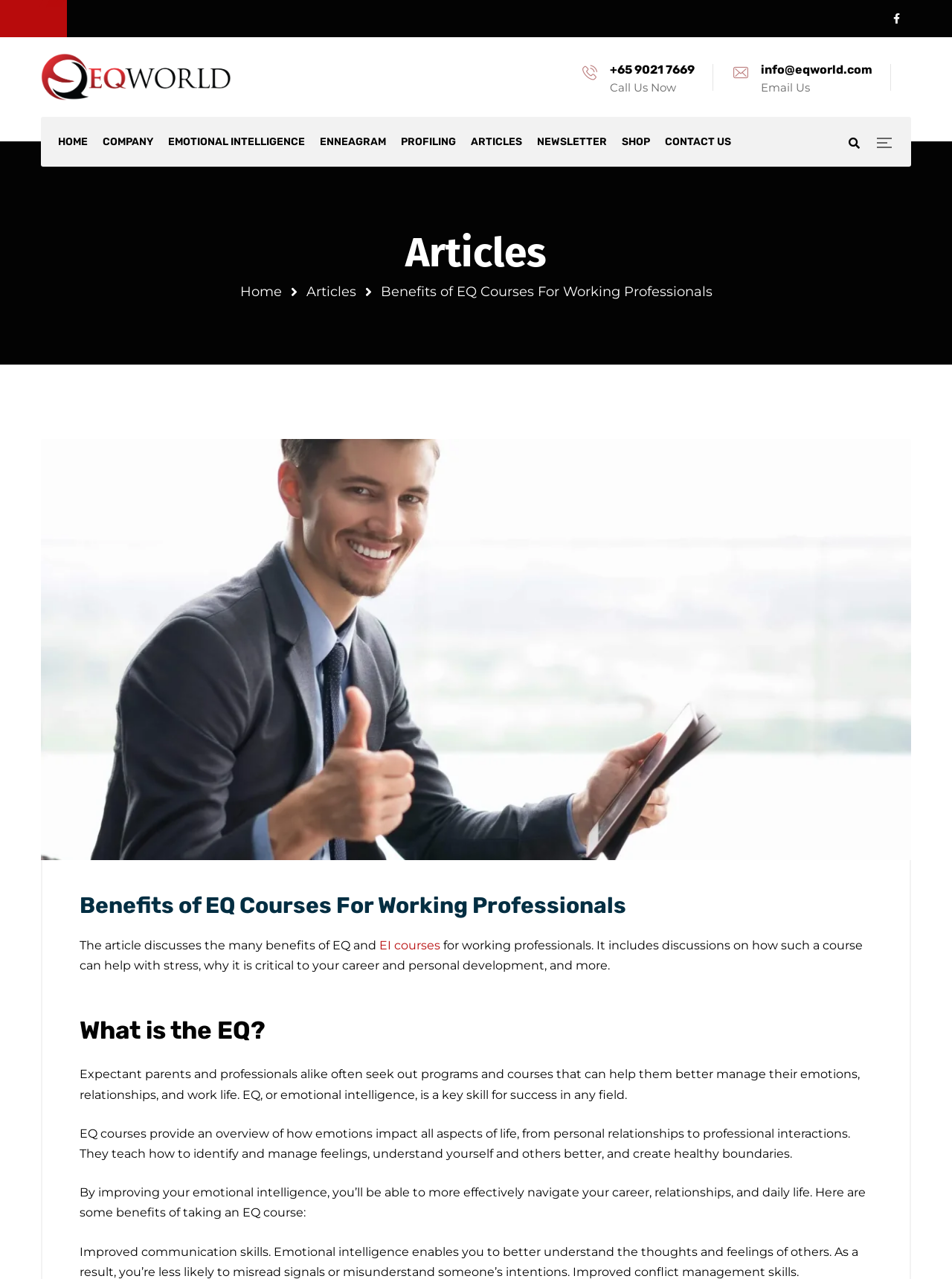What is the email address to contact?
Answer the question with a detailed and thorough explanation.

I located the email address by examining the link 'info@eqworld.com' with the bounding box coordinates [0.799, 0.049, 0.916, 0.06], which is labeled as 'Email Us'.